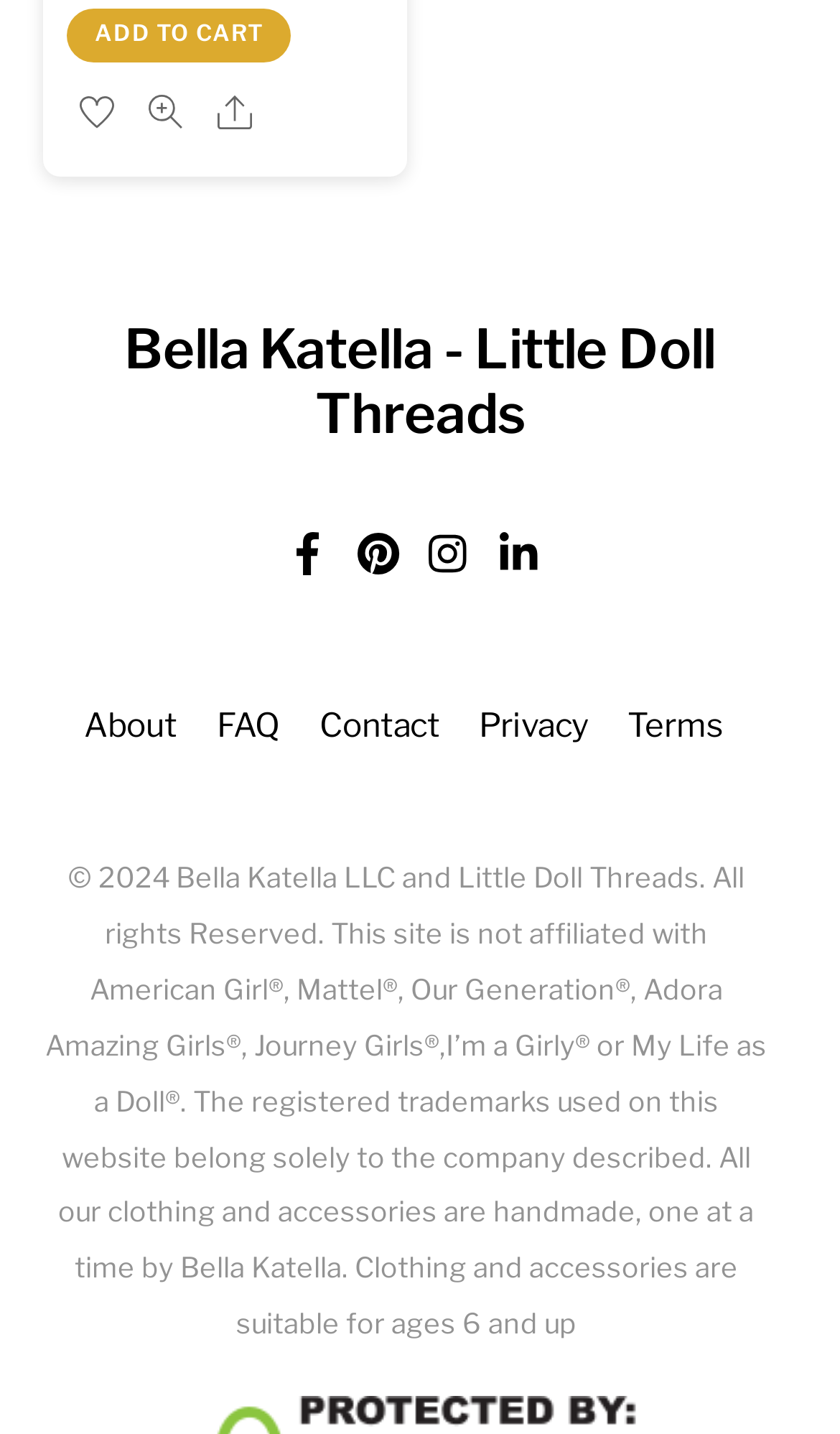Identify the bounding box coordinates for the element that needs to be clicked to fulfill this instruction: "Share". Provide the coordinates in the format of four float numbers between 0 and 1: [left, top, right, bottom].

[0.245, 0.057, 0.316, 0.099]